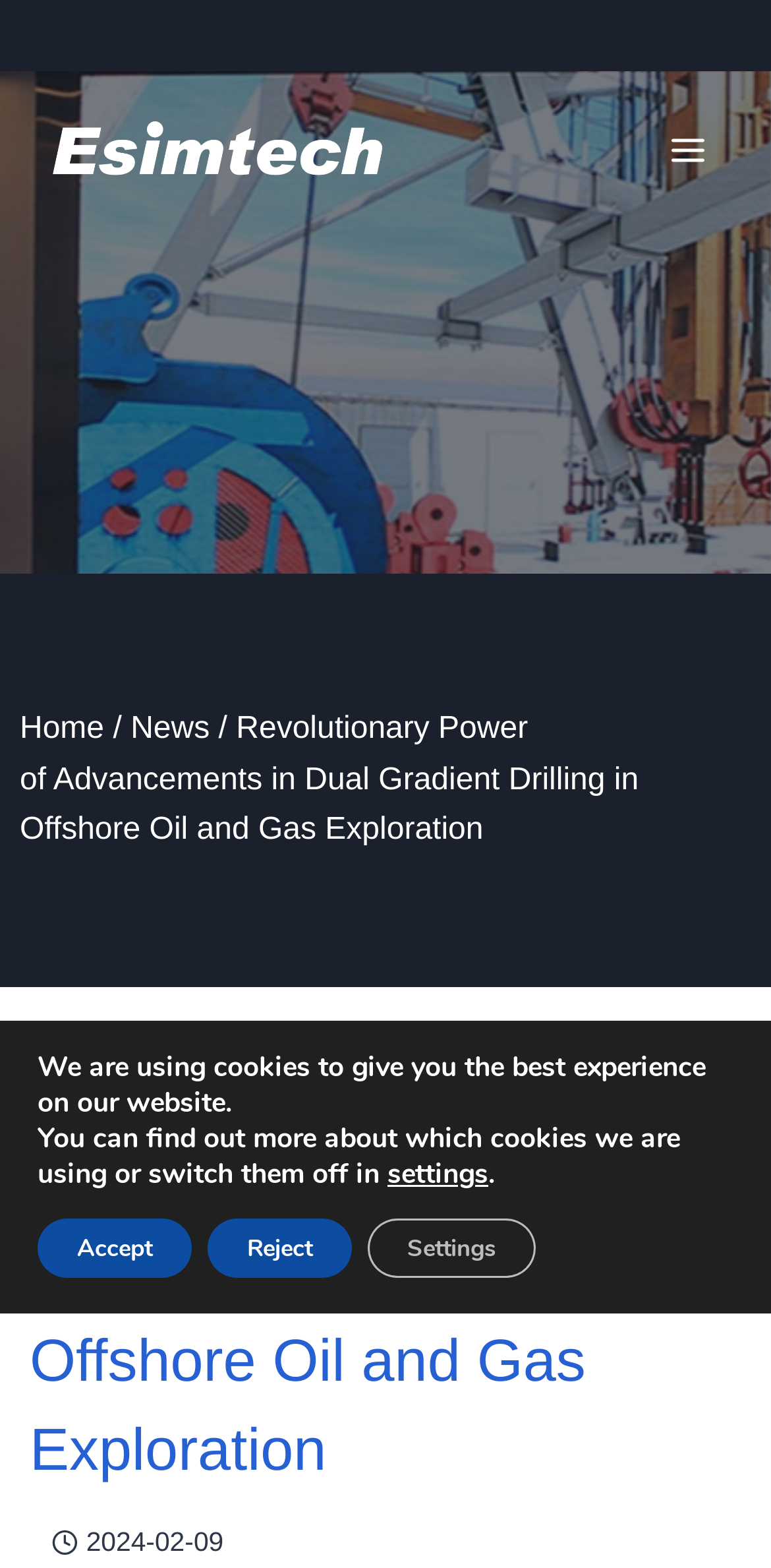Locate the bounding box coordinates of the clickable part needed for the task: "Scroll to the top".

[0.922, 0.774, 0.974, 0.8]